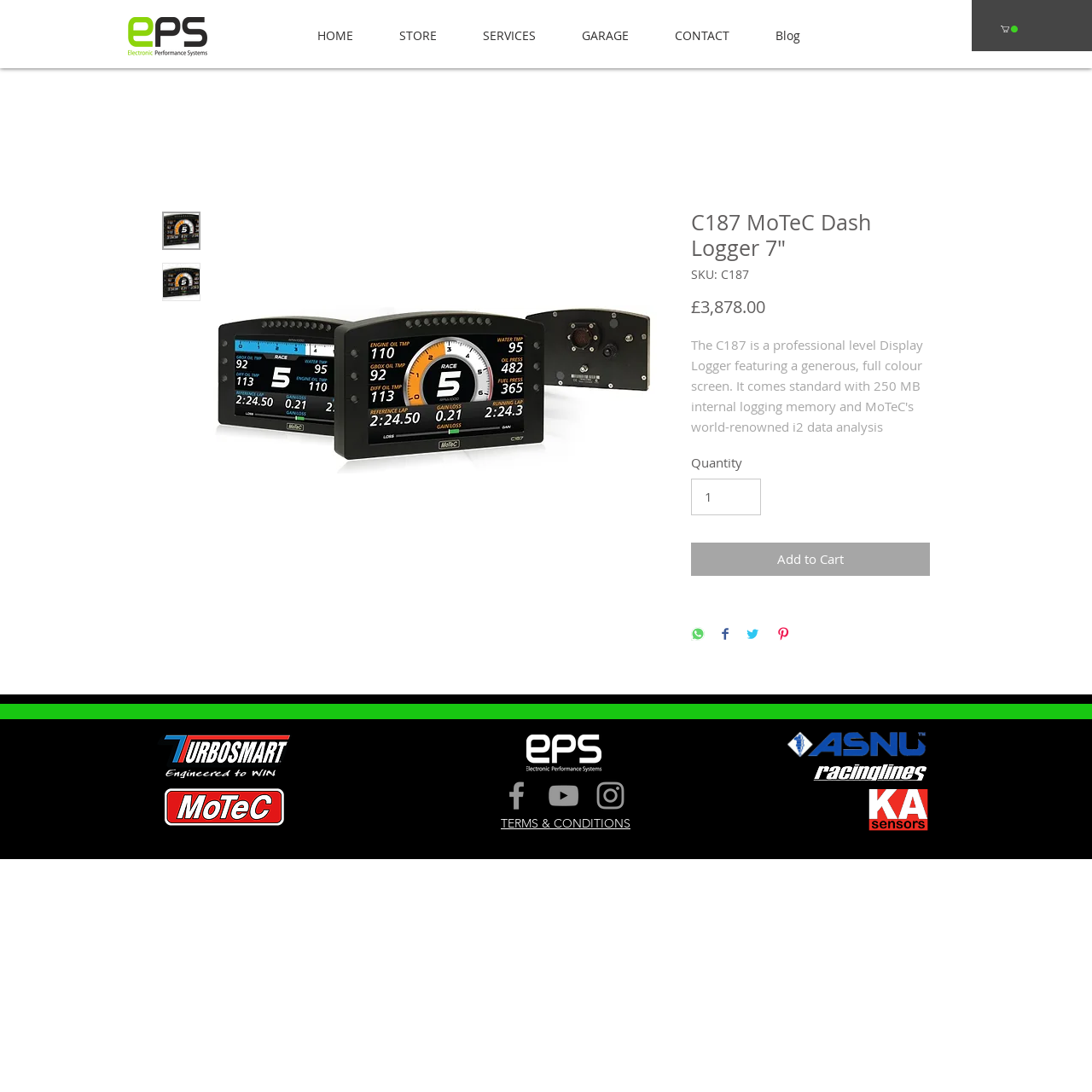Can you identify the bounding box coordinates of the clickable region needed to carry out this instruction: 'Click the TERMS & CONDITIONS link'? The coordinates should be four float numbers within the range of 0 to 1, stated as [left, top, right, bottom].

[0.459, 0.746, 0.577, 0.761]